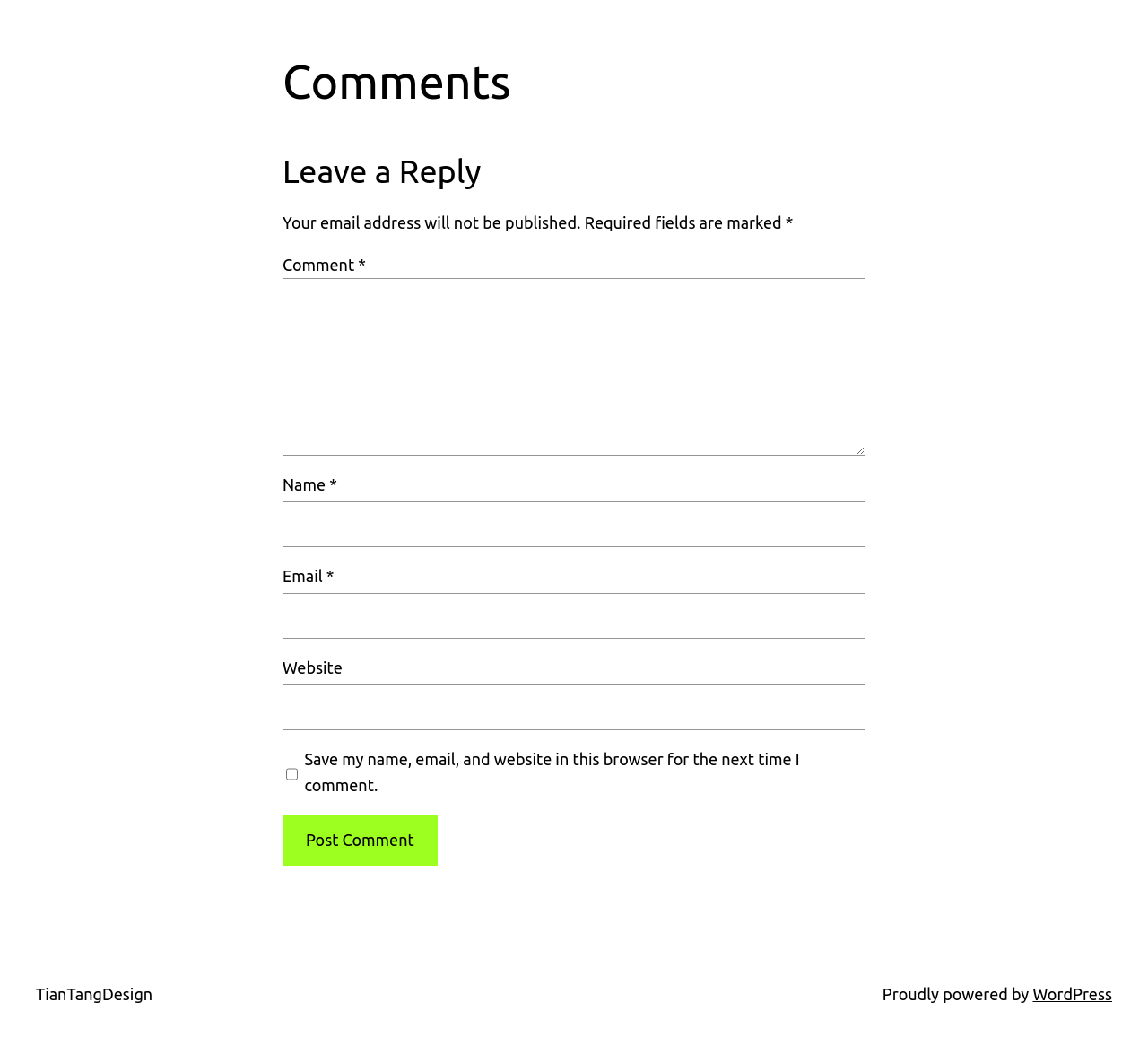Determine the bounding box for the described UI element: "name="submit" value="Post Comment"".

[0.246, 0.779, 0.381, 0.827]